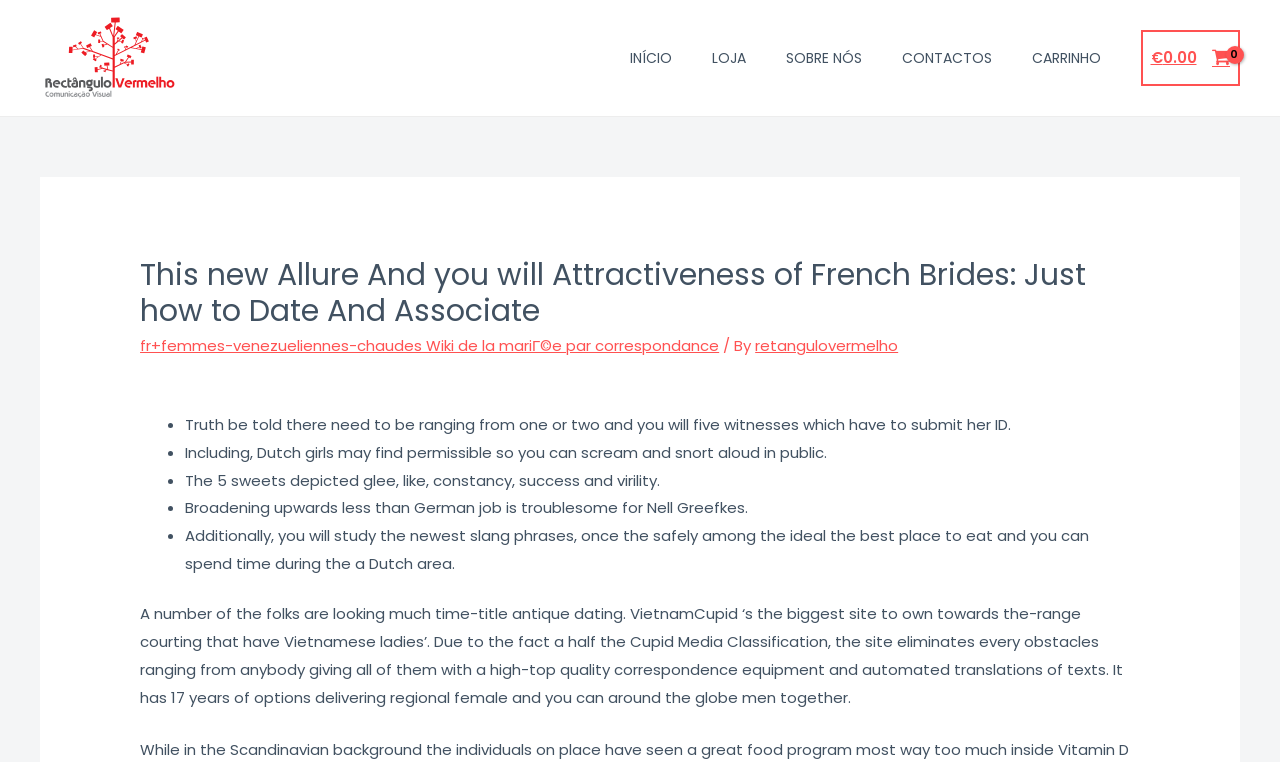Locate and provide the bounding box coordinates for the HTML element that matches this description: "Sobre nós".

[0.598, 0.03, 0.689, 0.122]